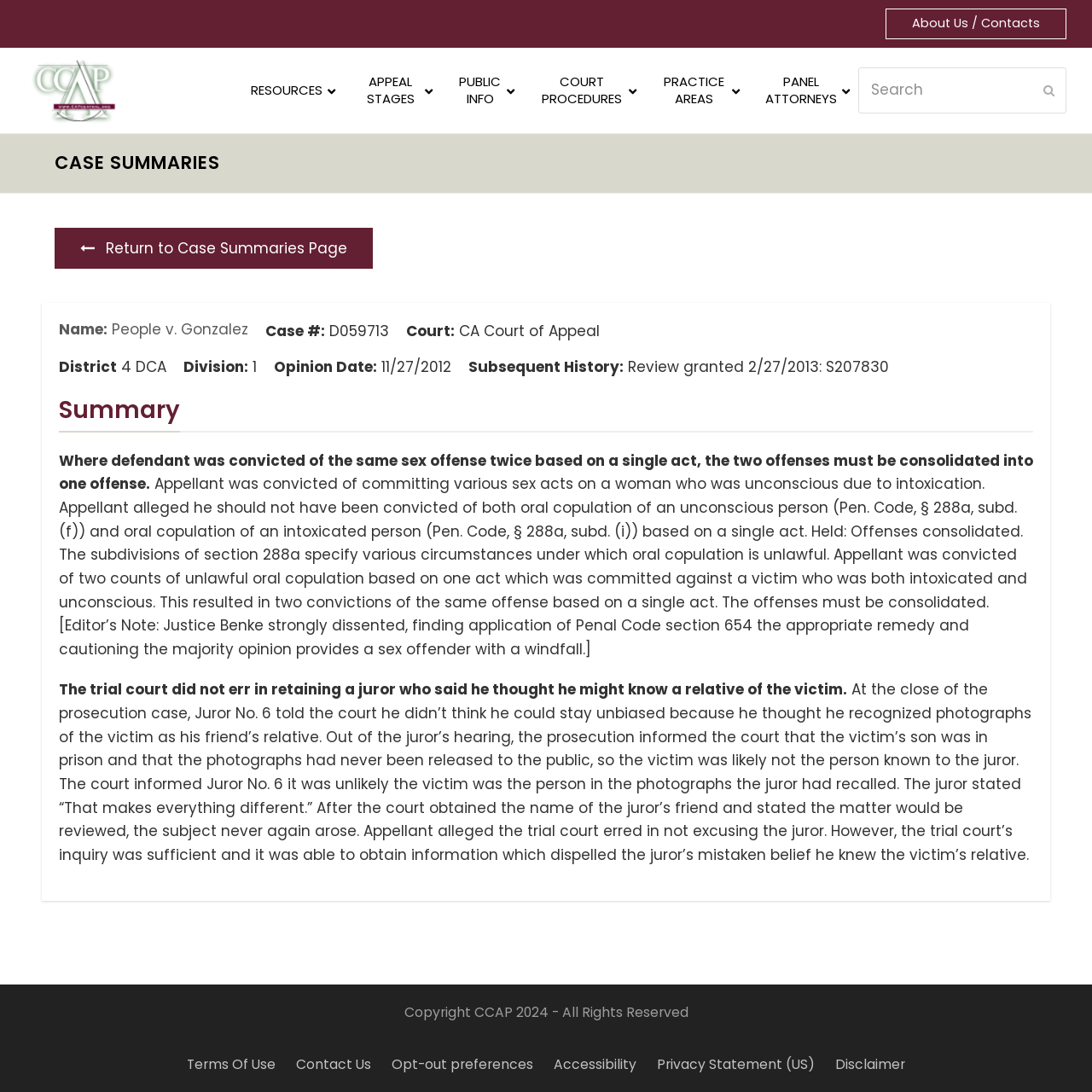Based on the visual content of the image, answer the question thoroughly: What is the opinion date?

I found the opinion date by looking at the 'Opinion Date:' section on the webpage, which is located below the 'Court:' section. The opinion date is displayed as '11/27/2012'.